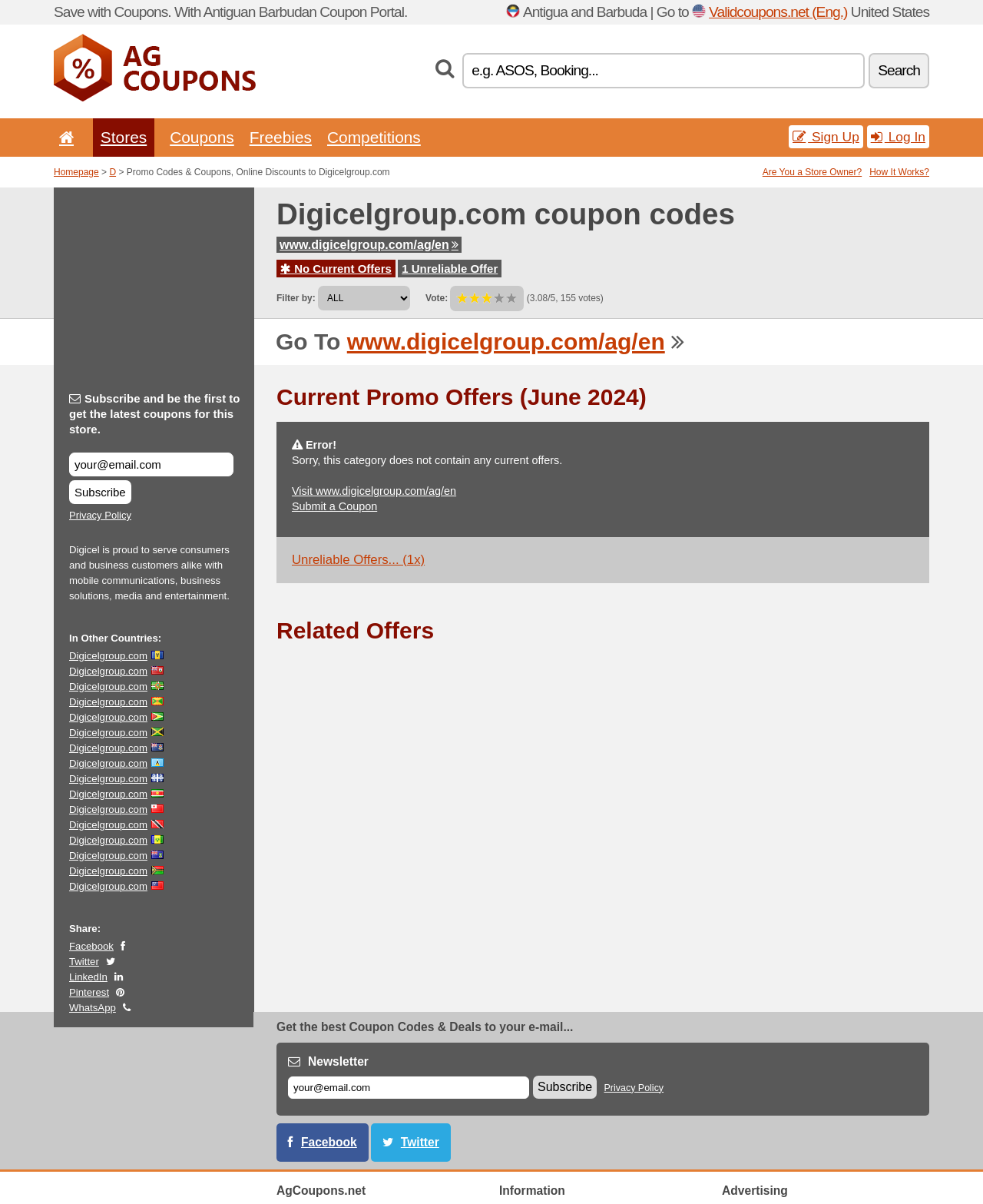Find and indicate the bounding box coordinates of the region you should select to follow the given instruction: "Search for promo codes".

[0.884, 0.044, 0.945, 0.073]